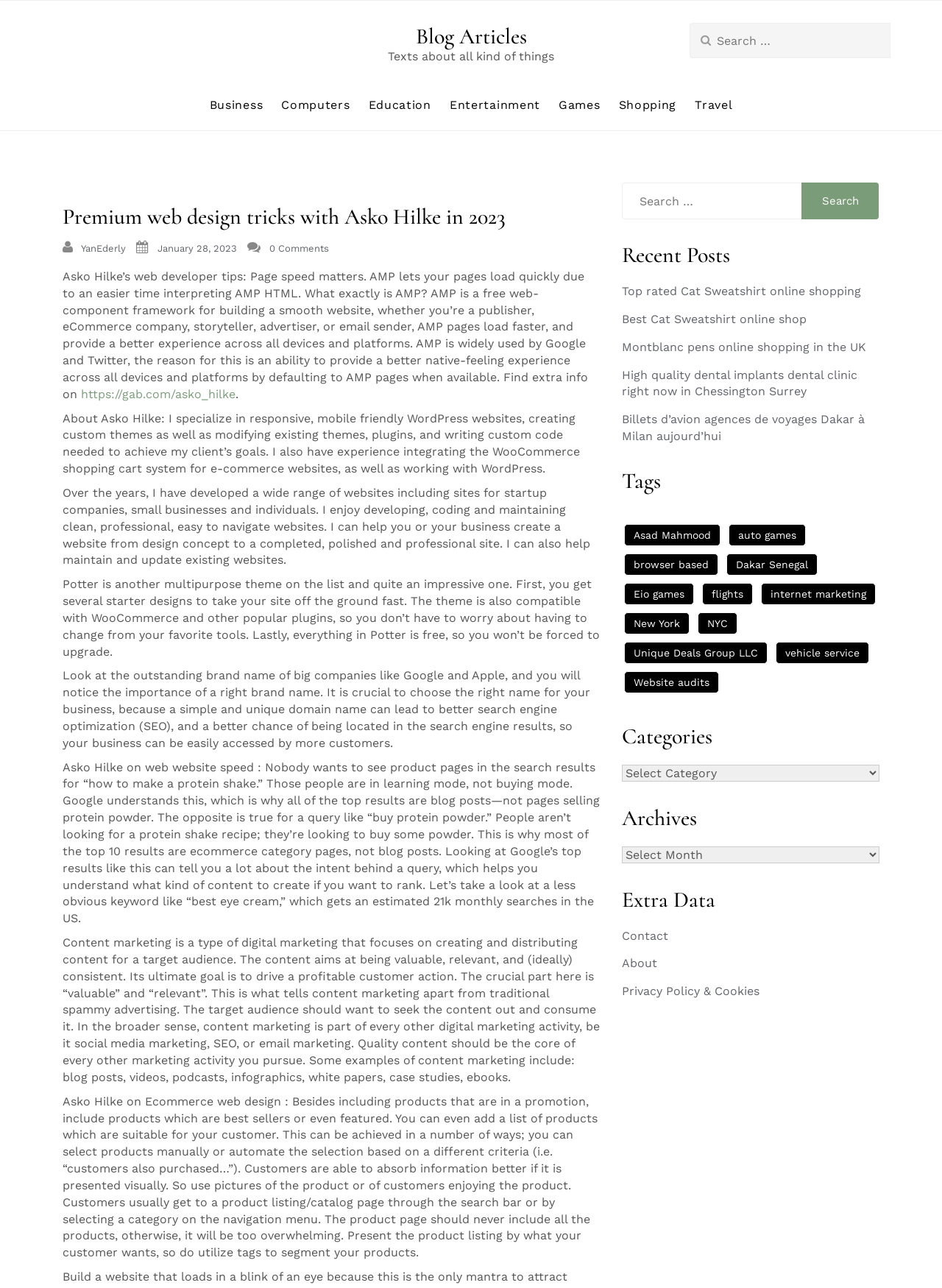Refer to the image and provide an in-depth answer to the question:
What is the purpose of the search bar on this webpage?

The search bar on this webpage allows users to search for specific blog posts or topics within the blog, making it easier to find relevant content.